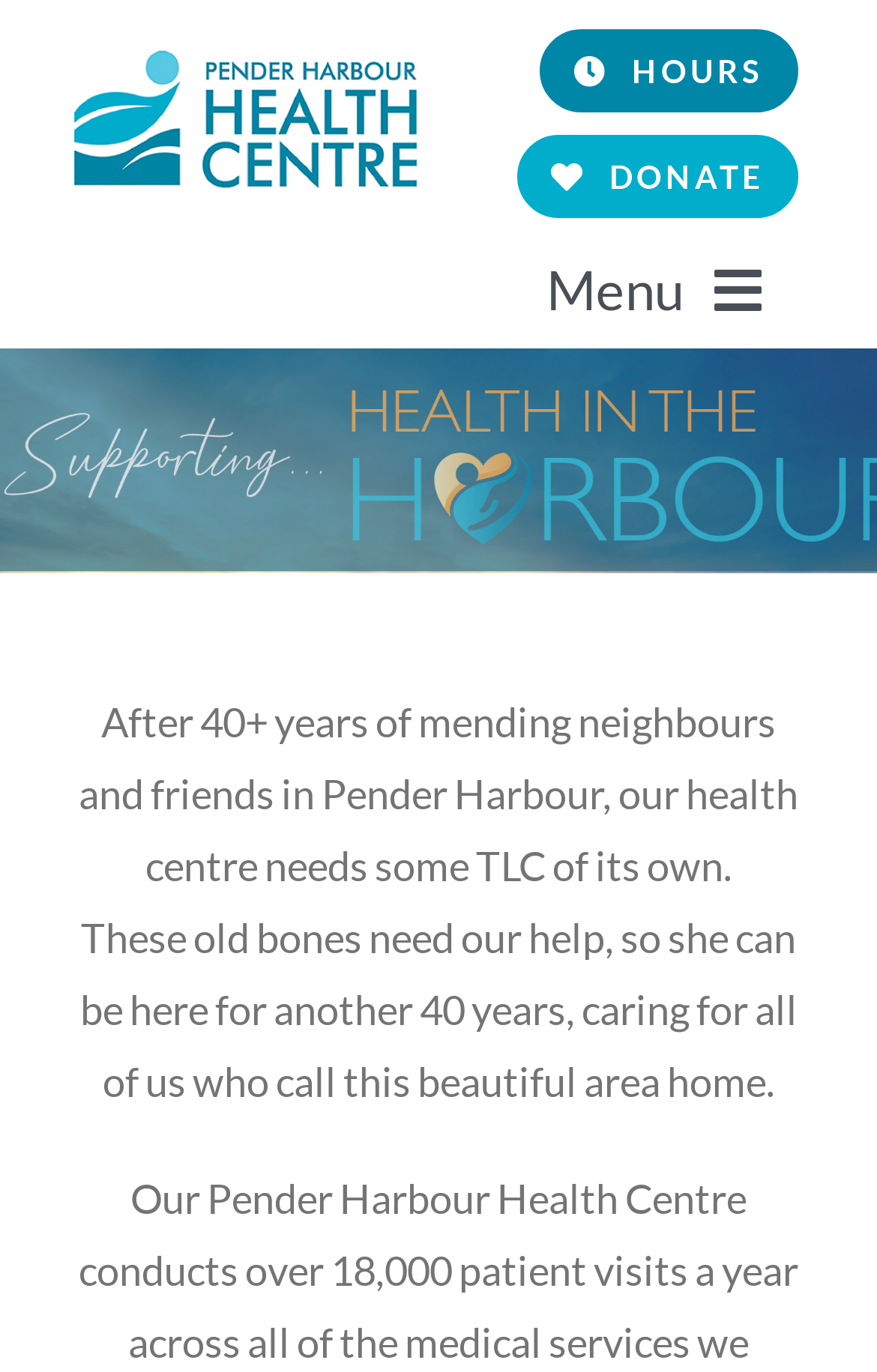Respond to the question below with a single word or phrase:
What is the purpose of the 'Search' button?

To search the website